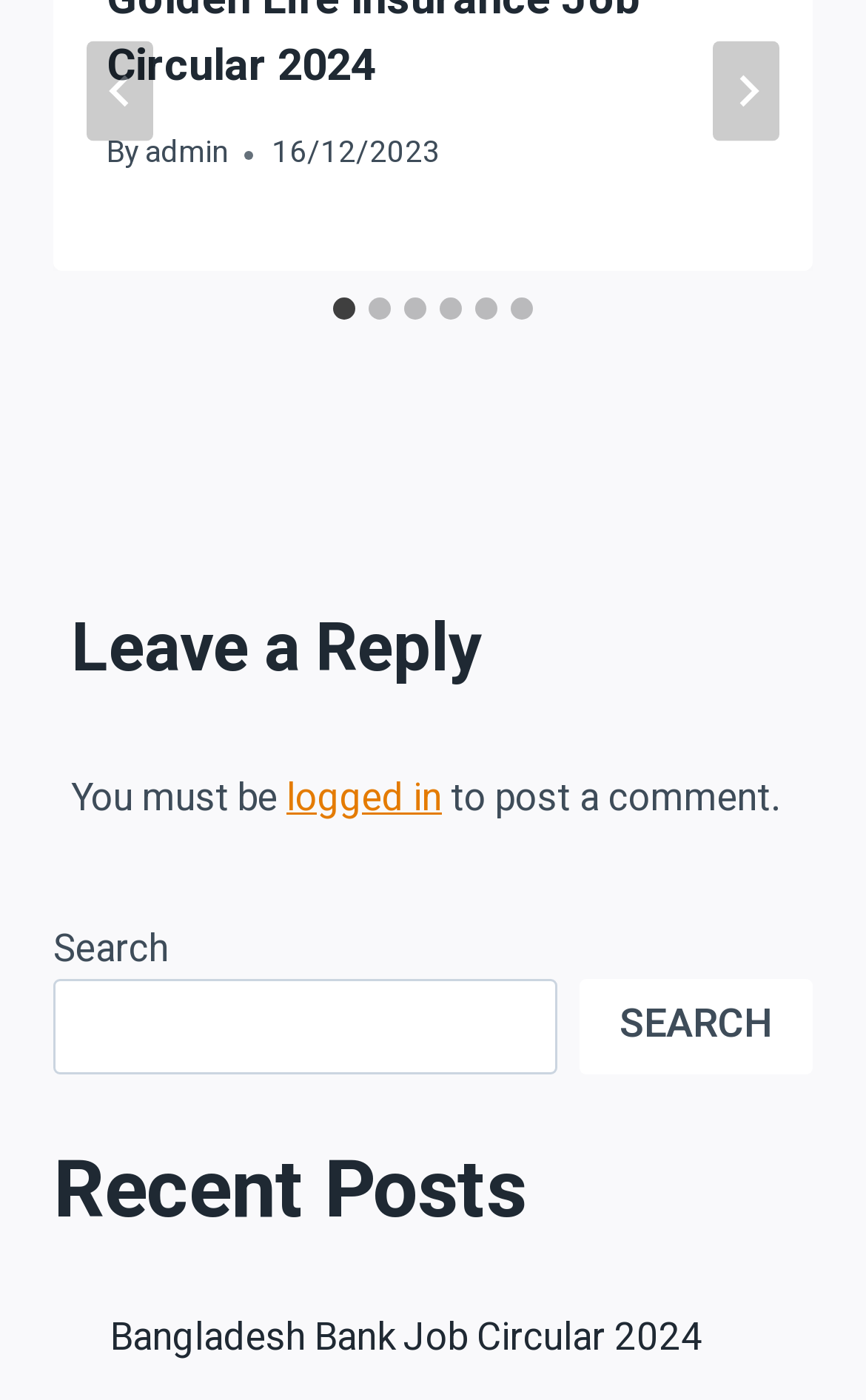What is the date of the post?
Please give a detailed and elaborate explanation in response to the question.

The date of the post is mentioned as '16/12/2023' which is located below the author's name, indicating the date when the post was created or published.